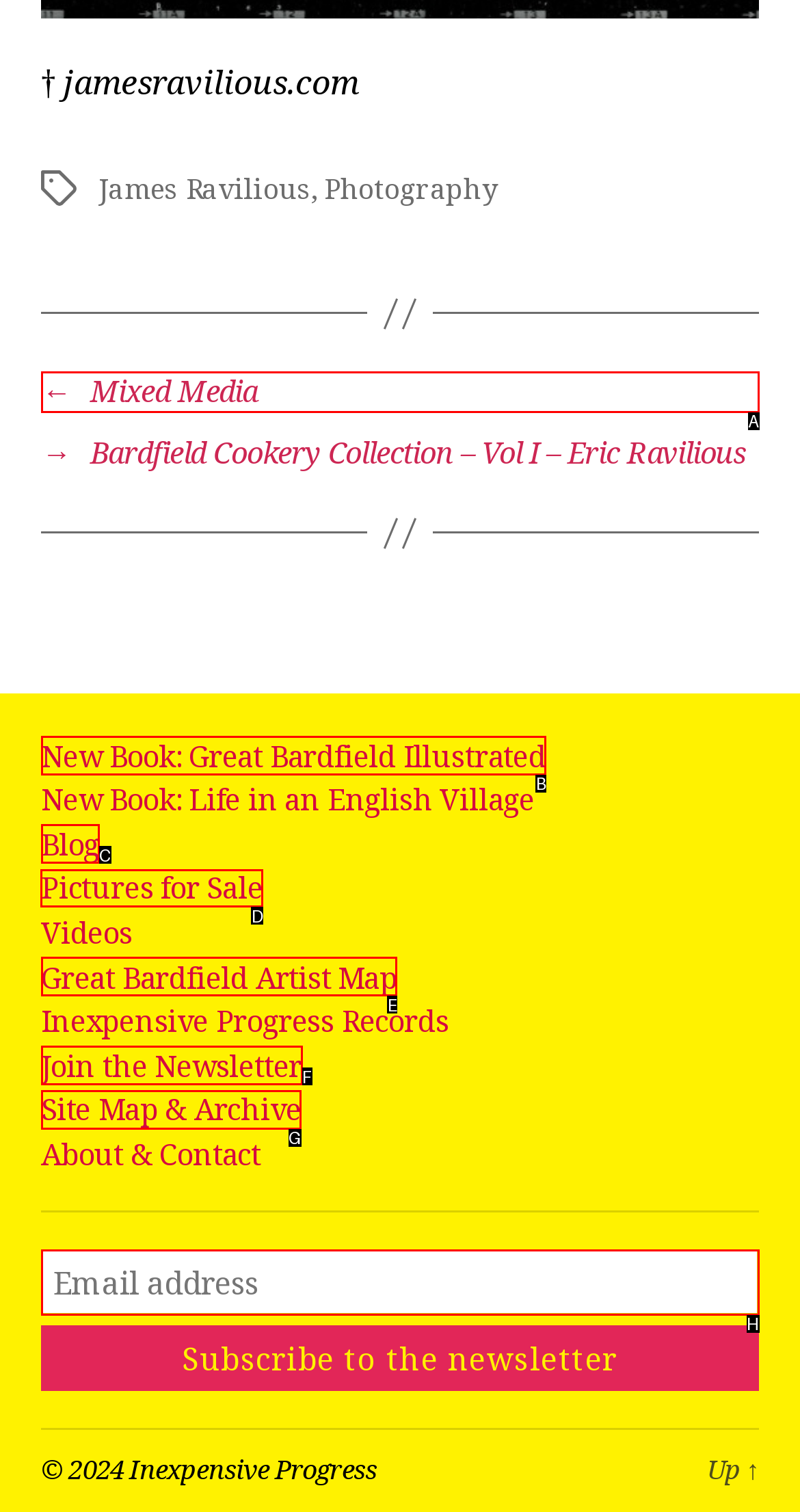Which UI element should be clicked to perform the following task: visit the 'Pictures for Sale' page? Answer with the corresponding letter from the choices.

D